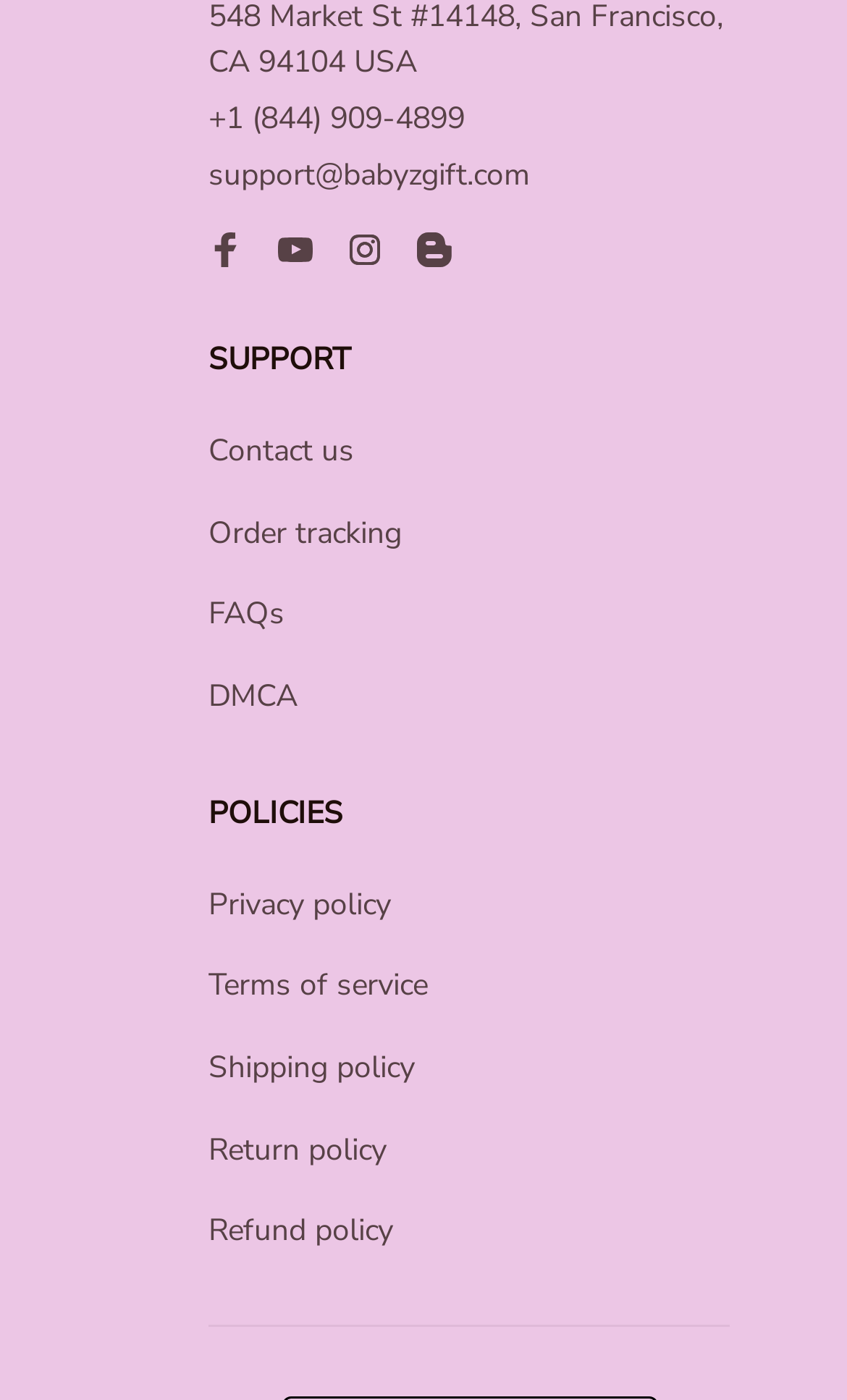Pinpoint the bounding box coordinates of the clickable area necessary to execute the following instruction: "view FAQs". The coordinates should be given as four float numbers between 0 and 1, namely [left, top, right, bottom].

[0.246, 0.423, 0.336, 0.456]